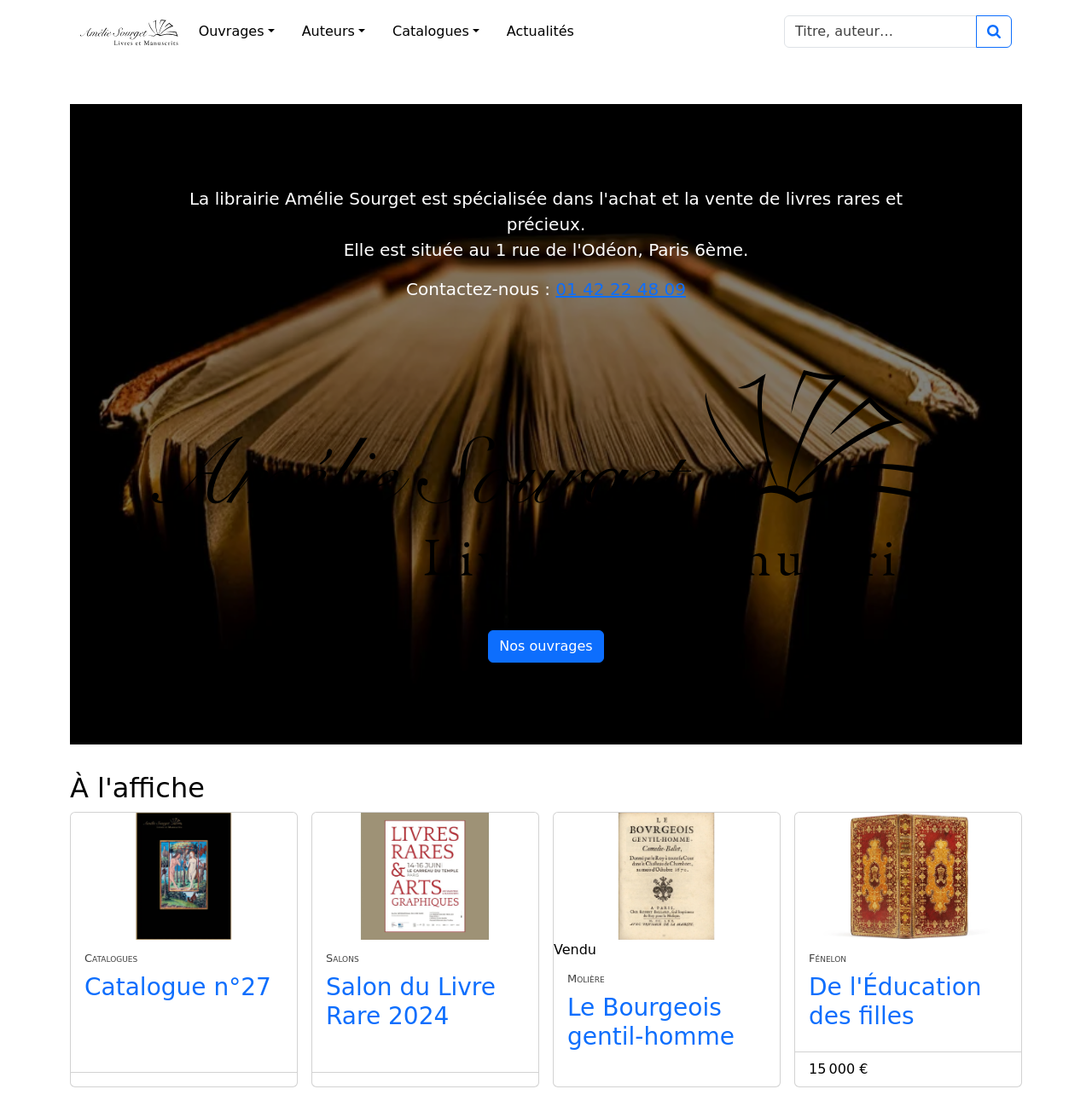Determine the coordinates of the bounding box that should be clicked to complete the instruction: "Contact the bookstore". The coordinates should be represented by four float numbers between 0 and 1: [left, top, right, bottom].

[0.509, 0.249, 0.628, 0.267]